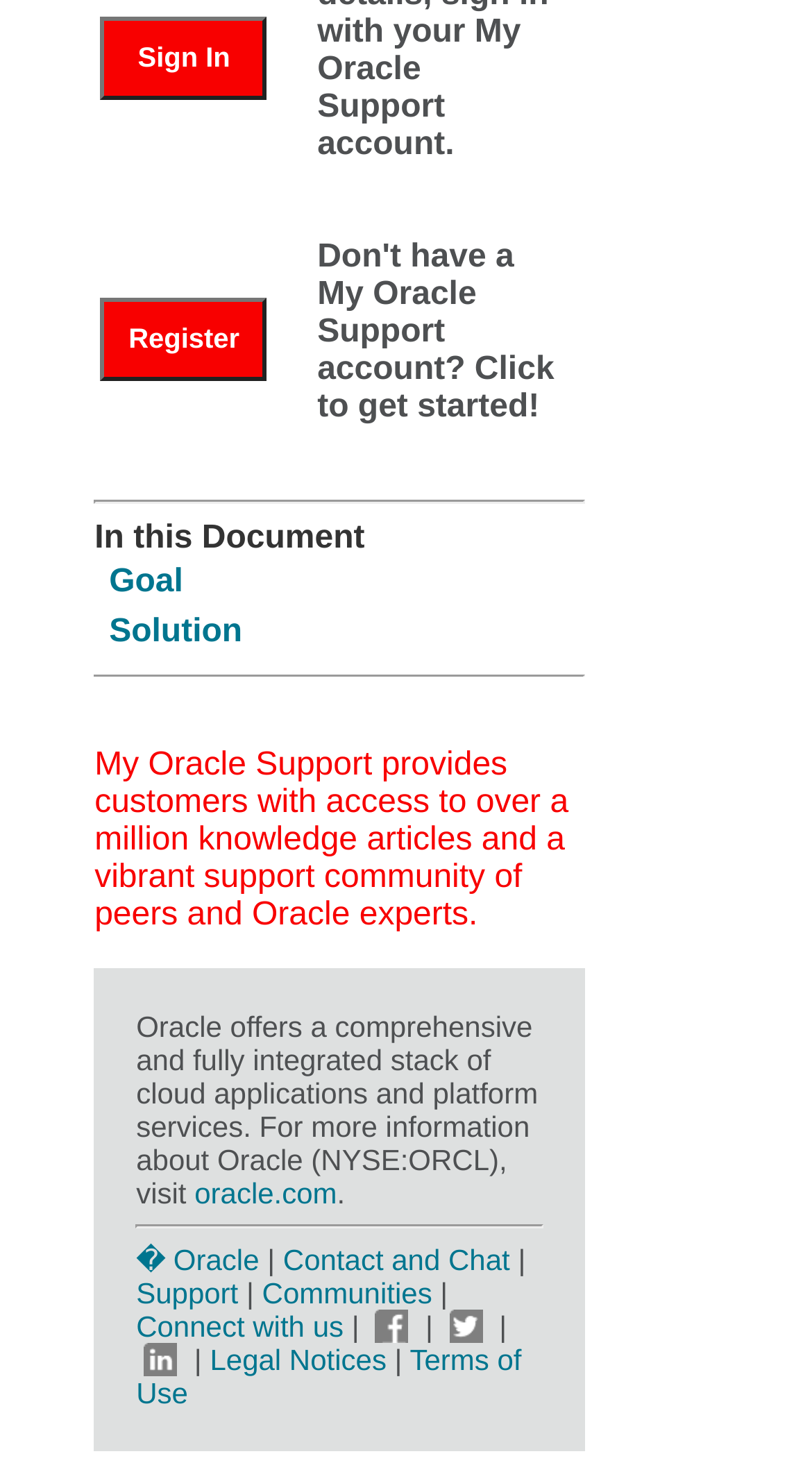Please specify the bounding box coordinates of the clickable section necessary to execute the following command: "Learn about the solution".

[0.134, 0.417, 0.298, 0.441]